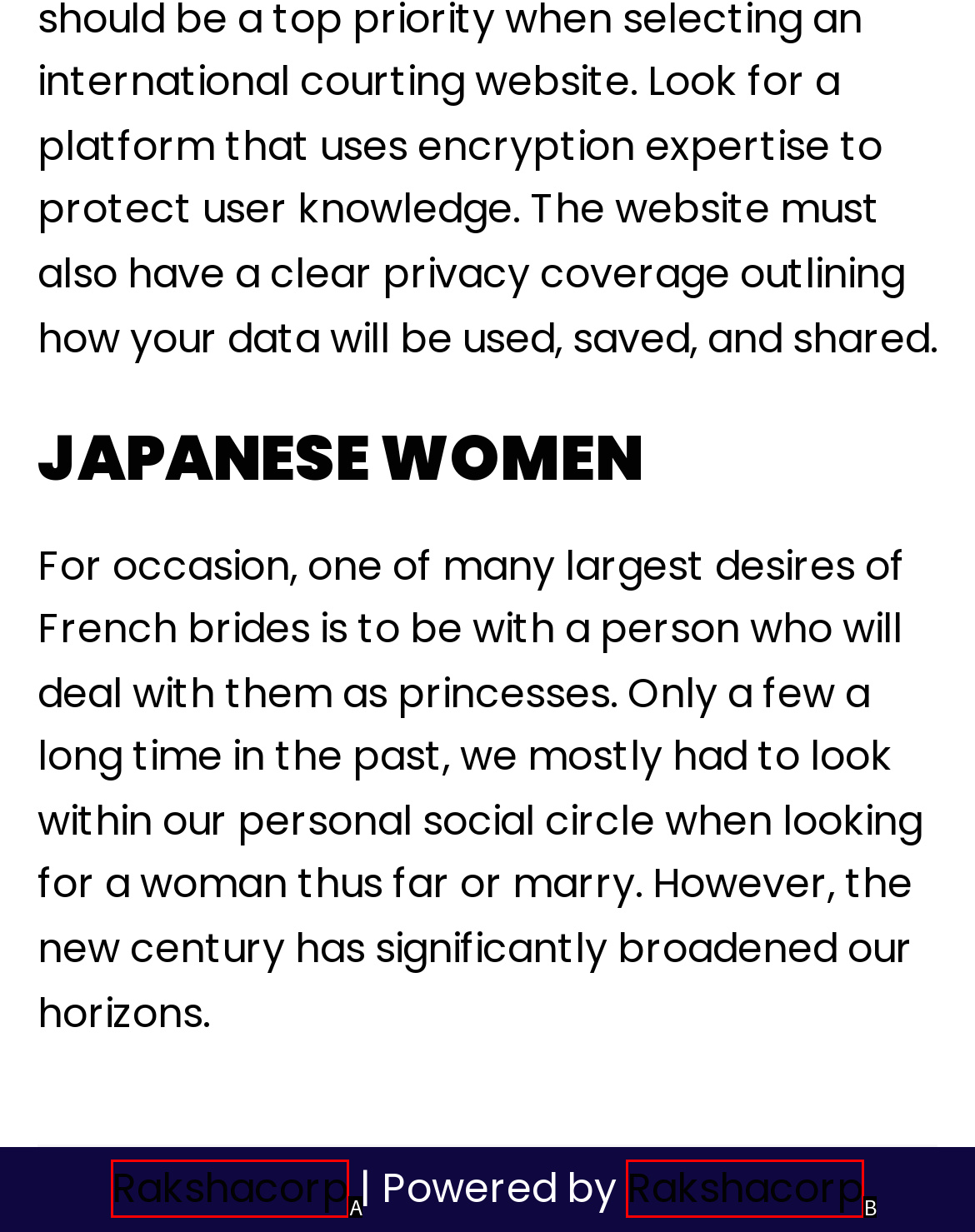Find the HTML element that matches the description provided: Rakshacorp
Answer using the corresponding option letter.

A